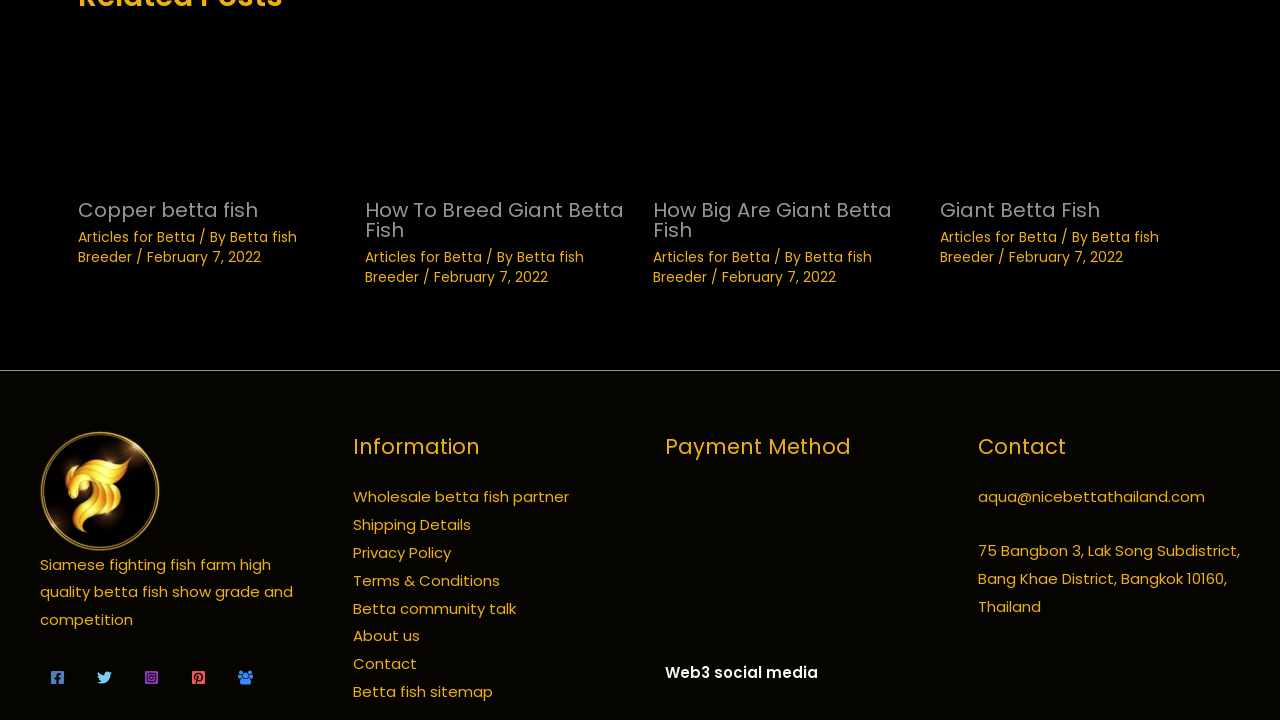Could you provide the bounding box coordinates for the portion of the screen to click to complete this instruction: "Follow on Facebook"?

[0.031, 0.917, 0.059, 0.966]